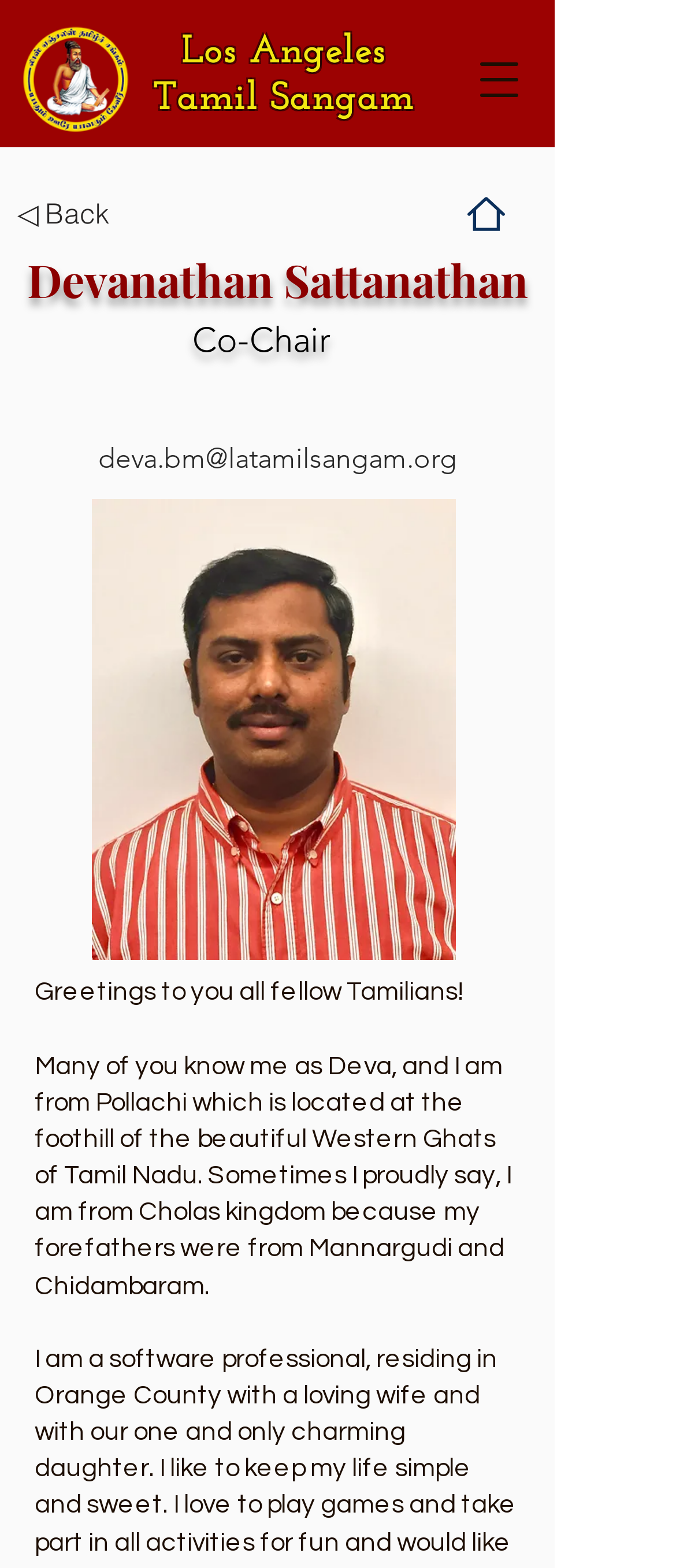What is the email address of the person?
Carefully examine the image and provide a detailed answer to the question.

I found a link element with the text 'deva.bm@latamilsangam.org' which is likely to be the email address of the person being described.